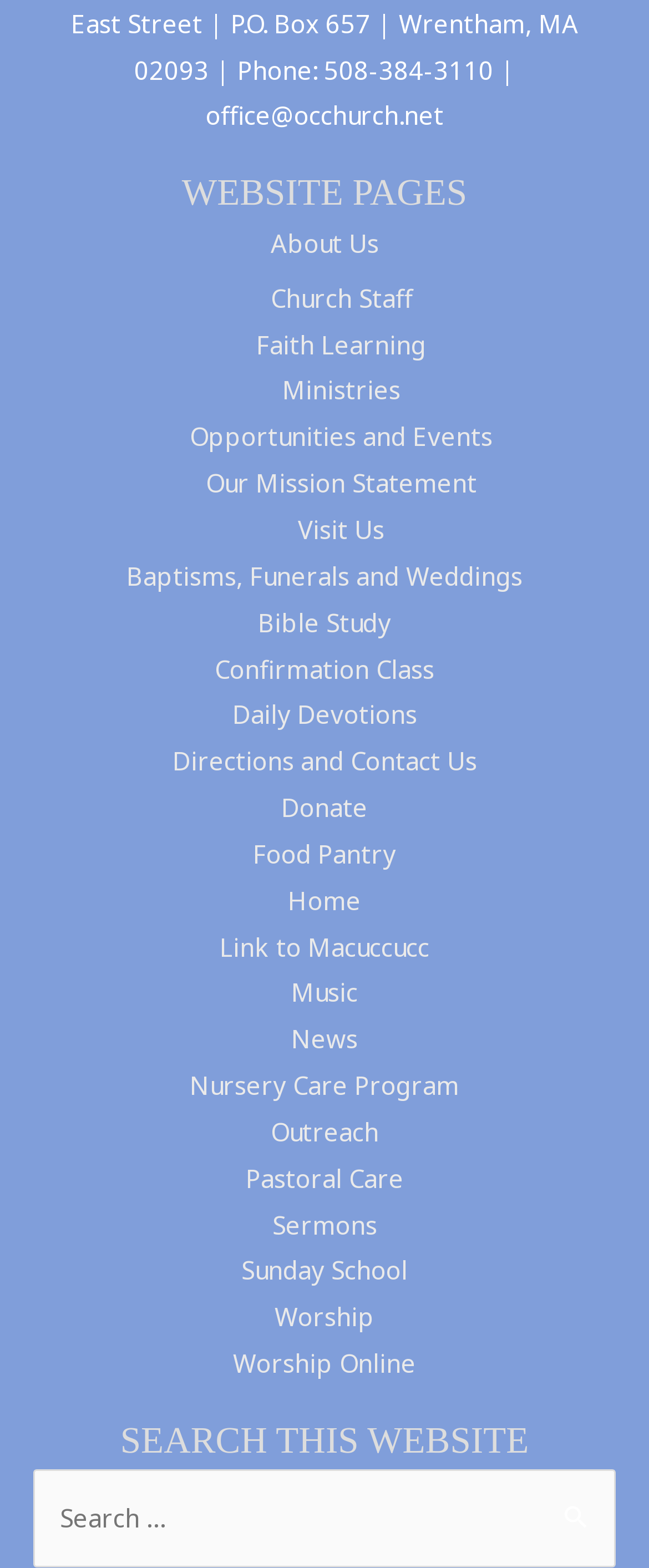What is the last navigation link?
Using the visual information, answer the question in a single word or phrase.

Worship Online